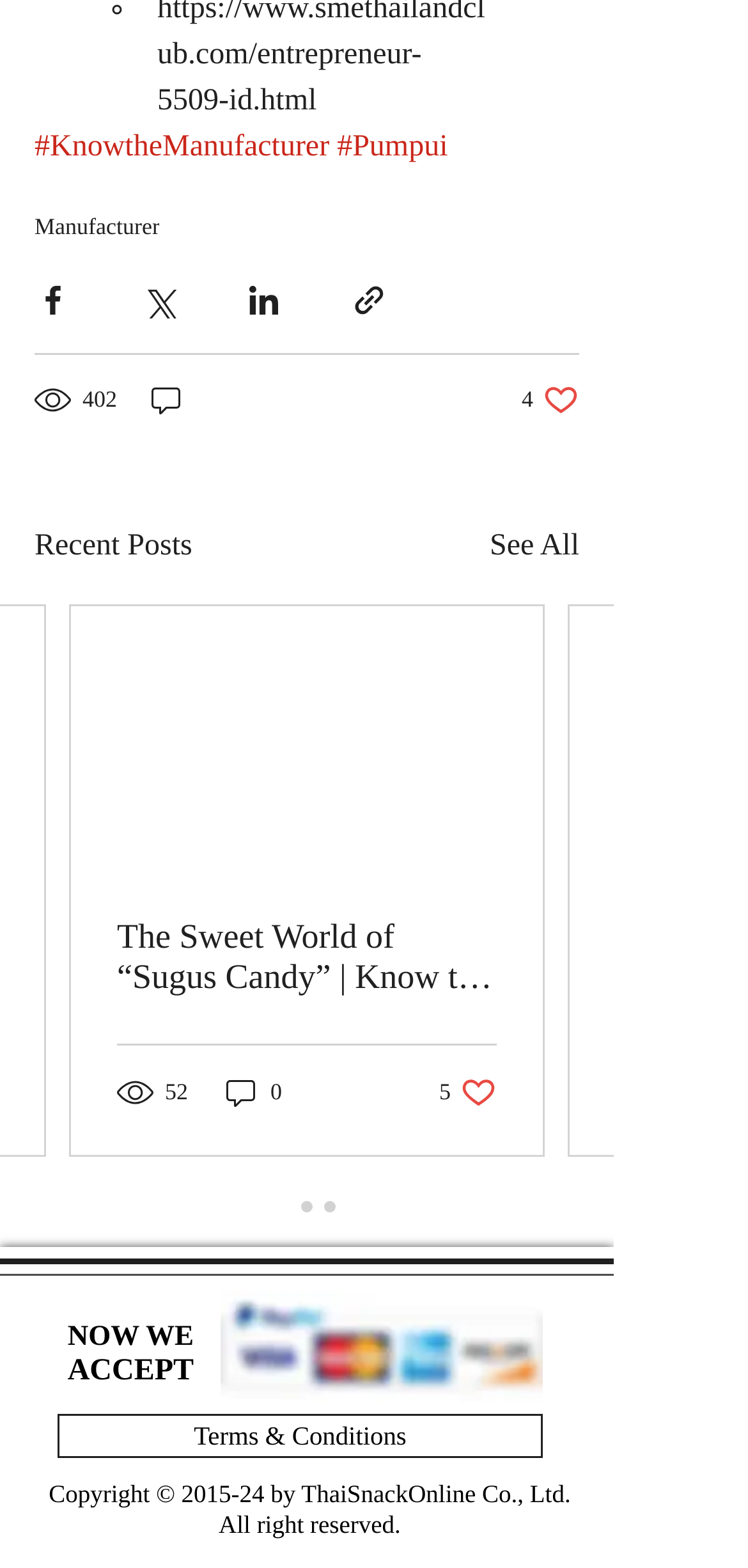Locate the bounding box of the UI element with the following description: "Faculty Applicant".

None